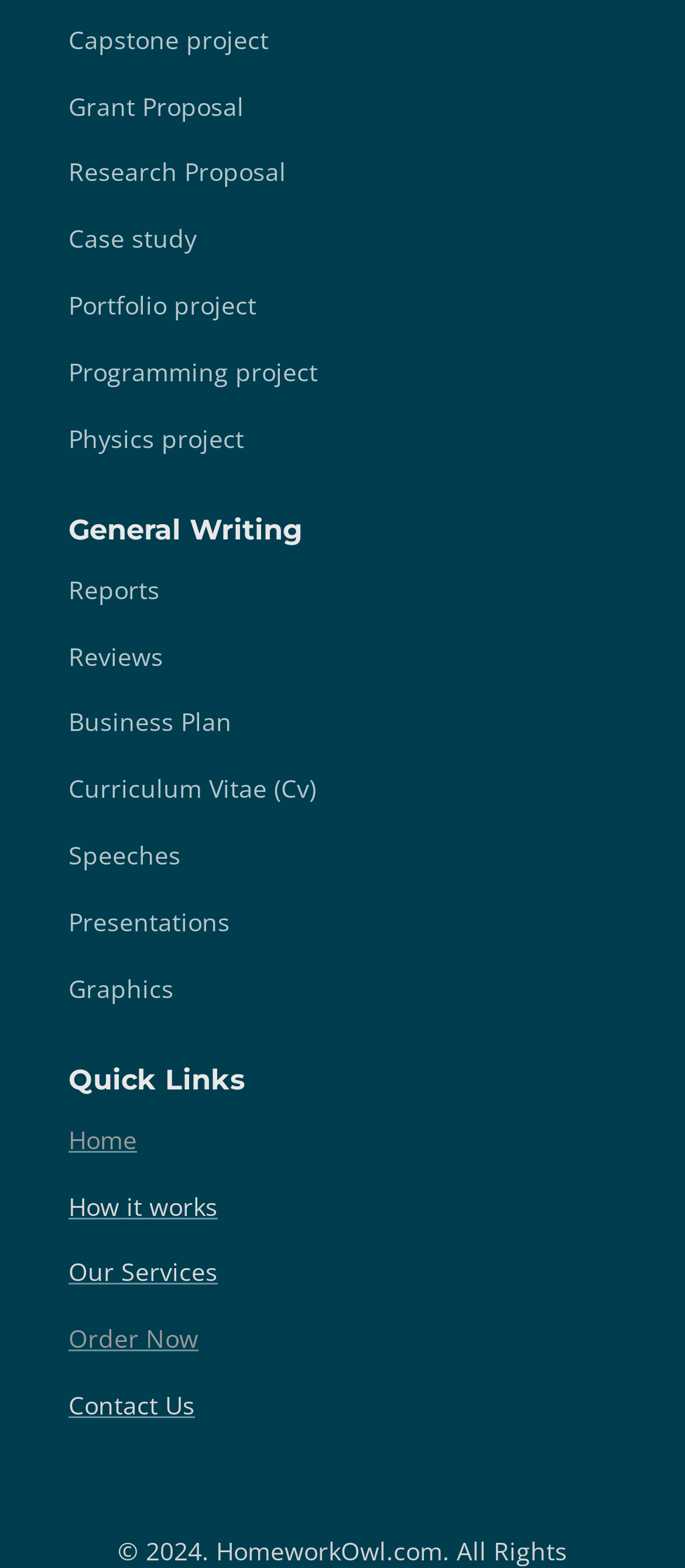Give a succinct answer to this question in a single word or phrase: 
How many types of projects are listed?

7